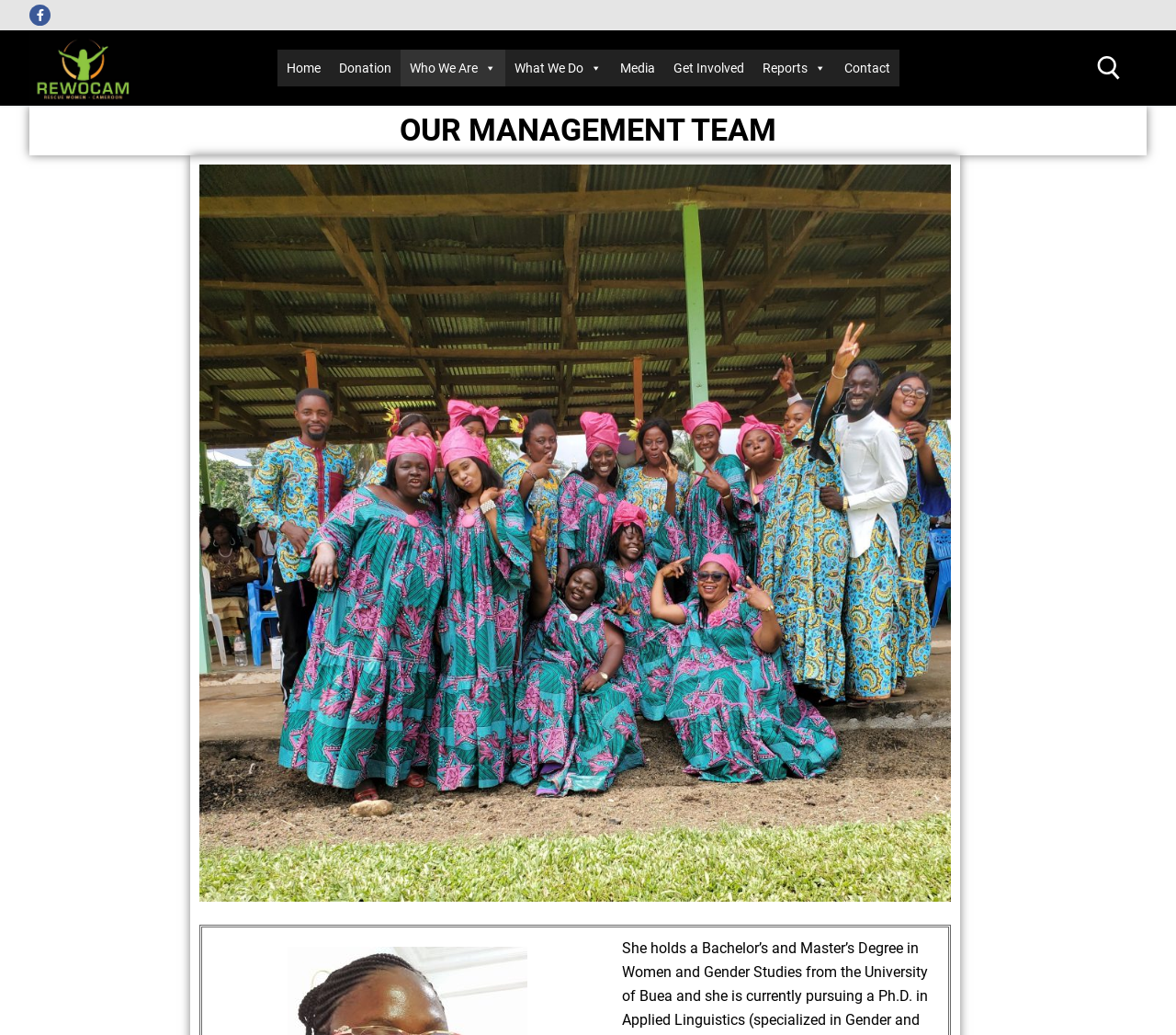Locate the bounding box coordinates of the area you need to click to fulfill this instruction: 'Go to Facebook page'. The coordinates must be in the form of four float numbers ranging from 0 to 1: [left, top, right, bottom].

[0.025, 0.004, 0.043, 0.025]